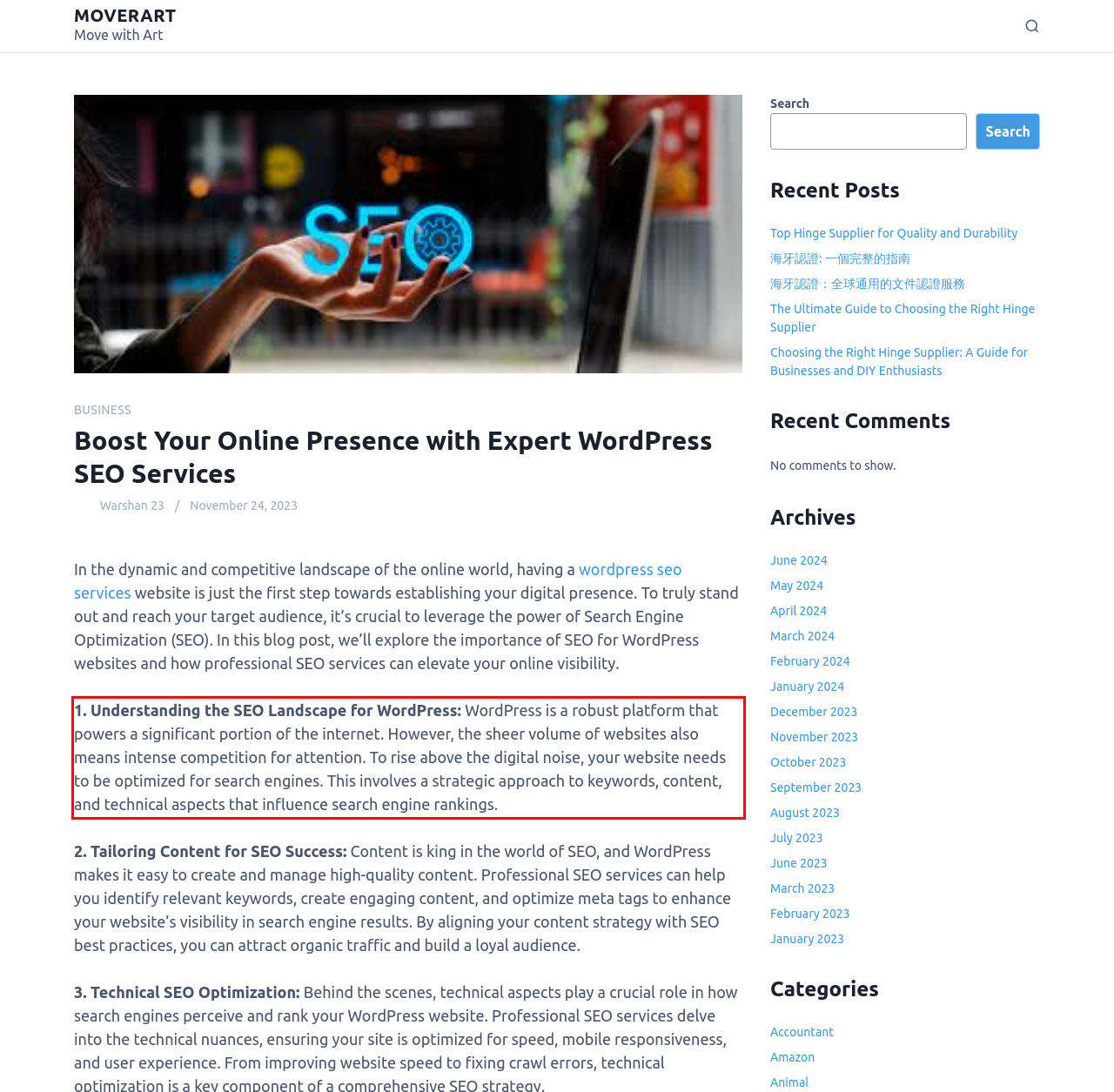There is a screenshot of a webpage with a red bounding box around a UI element. Please use OCR to extract the text within the red bounding box.

1. Understanding the SEO Landscape for WordPress: WordPress is a robust platform that powers a significant portion of the internet. However, the sheer volume of websites also means intense competition for attention. To rise above the digital noise, your website needs to be optimized for search engines. This involves a strategic approach to keywords, content, and technical aspects that influence search engine rankings.